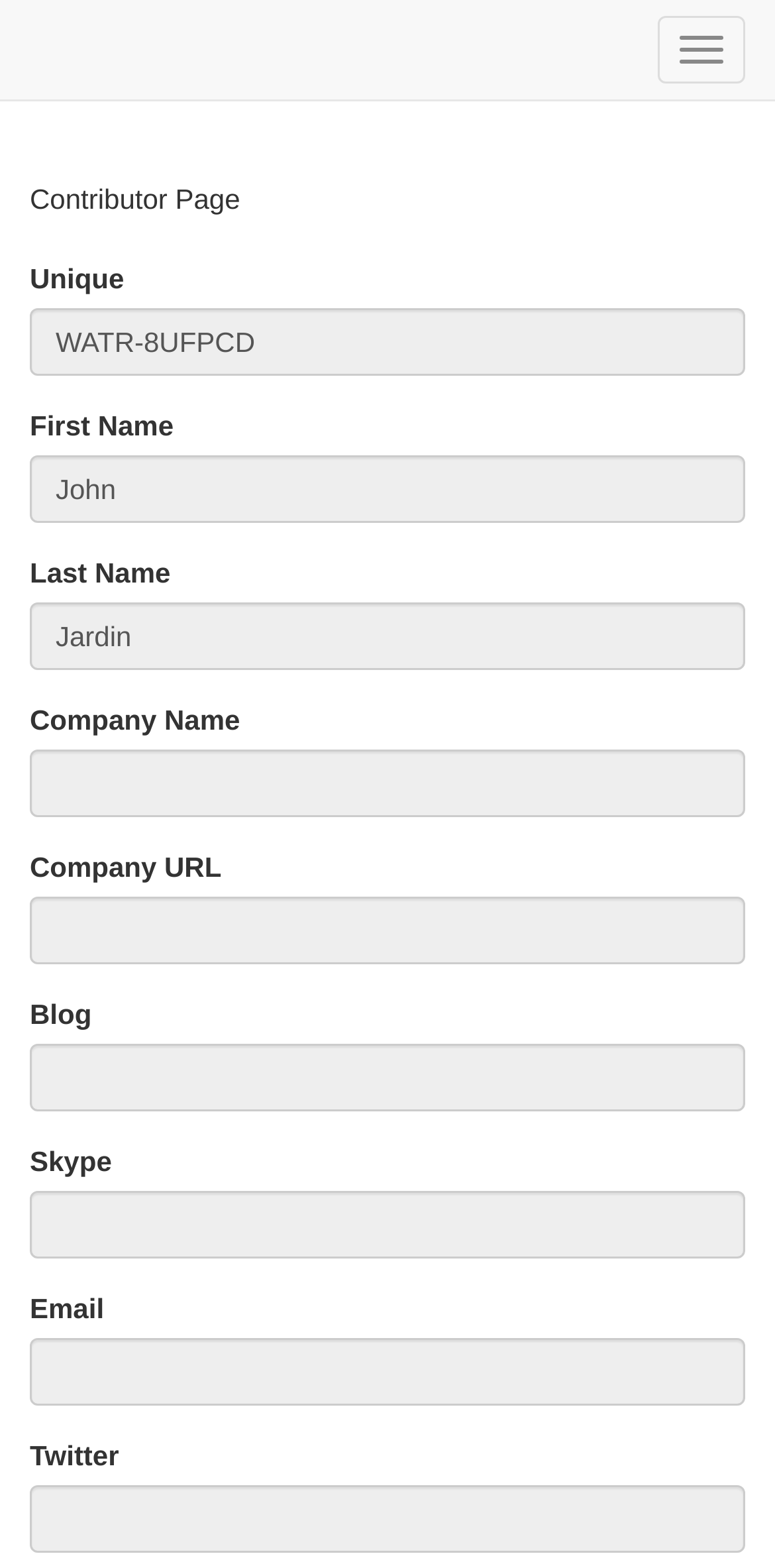What is the purpose of the toggle navigation button?
Using the image, elaborate on the answer with as much detail as possible.

The toggle navigation button is located at the top right corner of the webpage, and its purpose is to navigate through the webpage, possibly to show or hide a menu or sidebar.